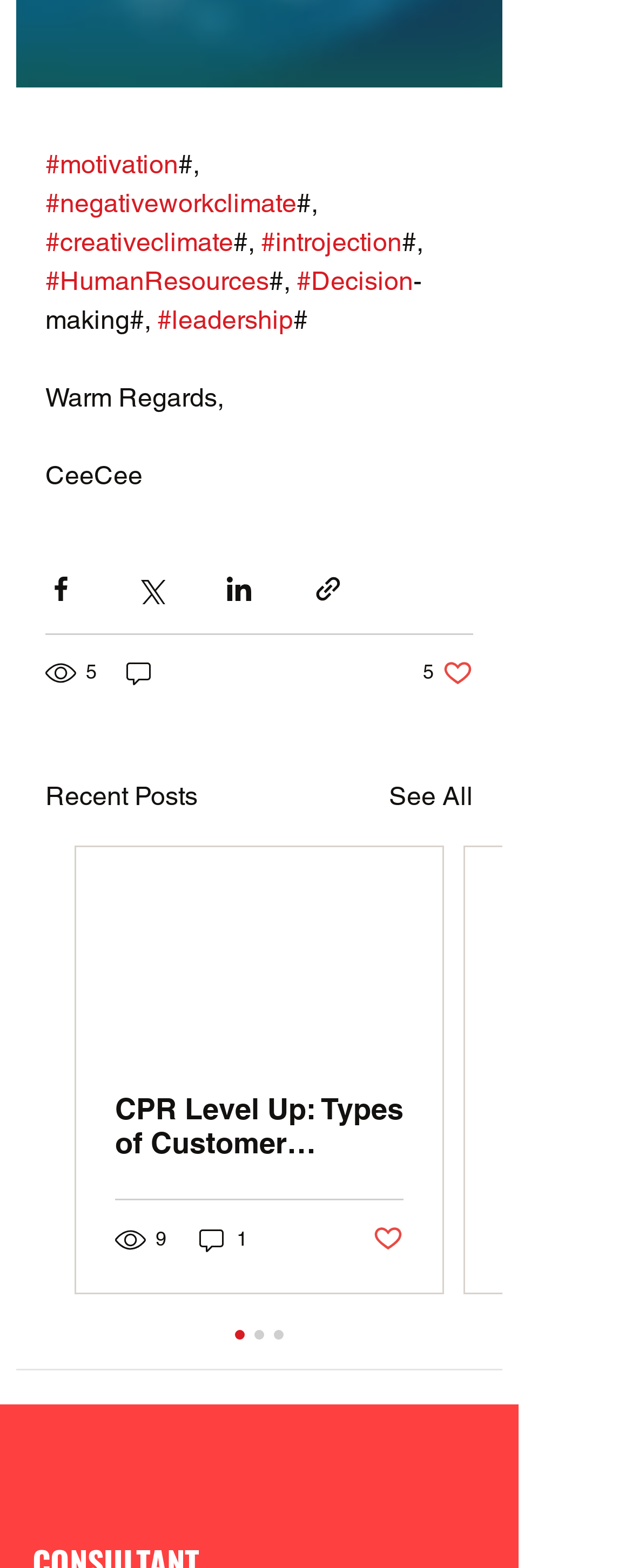Please answer the following question as detailed as possible based on the image: 
How many likes does the post have?

The number of likes is displayed below the social media sharing buttons, as '5 likes. Post not marked as liked'.